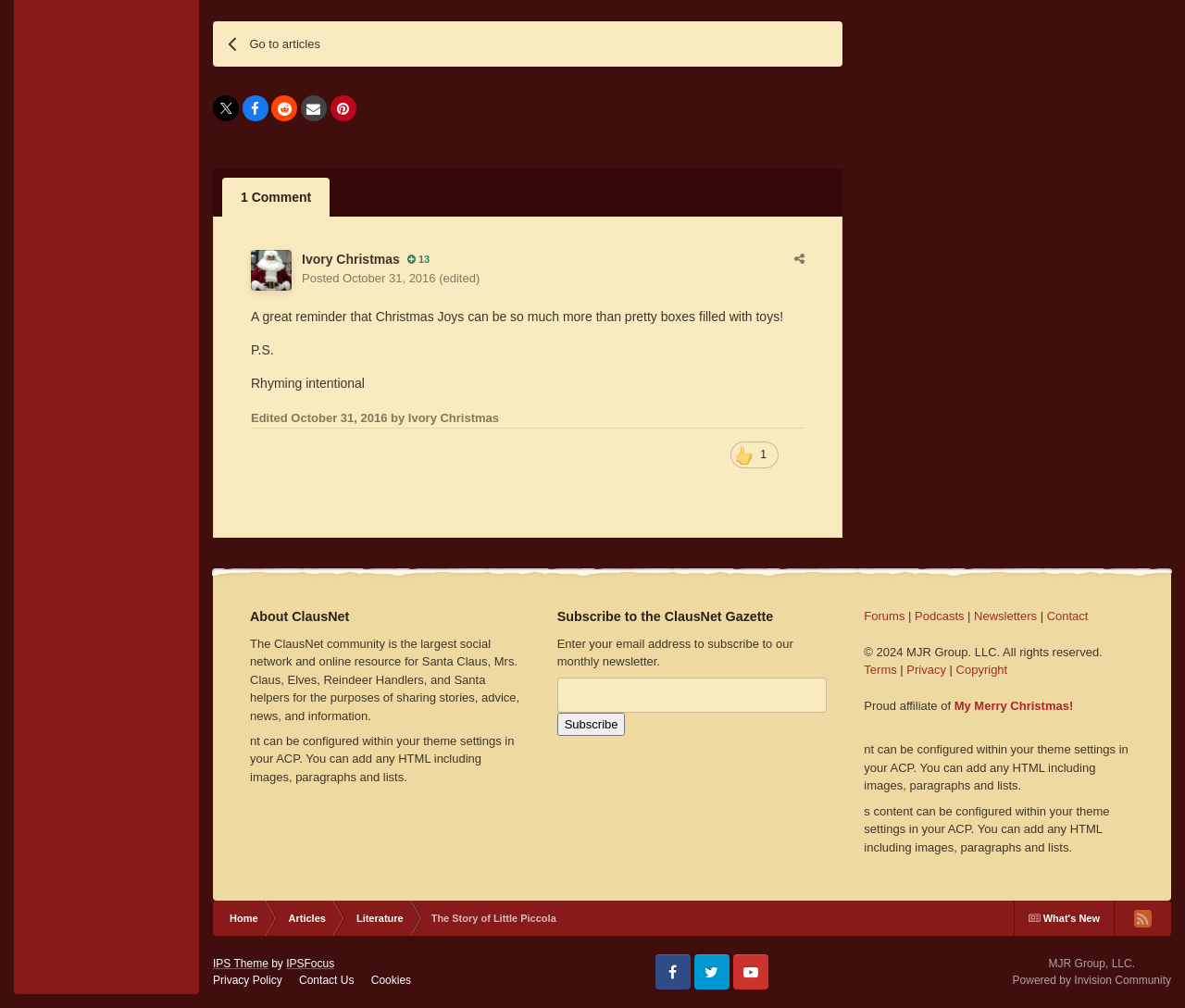What is the name of the article?
Provide a thorough and detailed answer to the question.

The question asks for the name of the article. By looking at the webpage, I can see that the article title is 'Ivory Christmas' which is mentioned in the heading 'Ivory Christmas  13'.